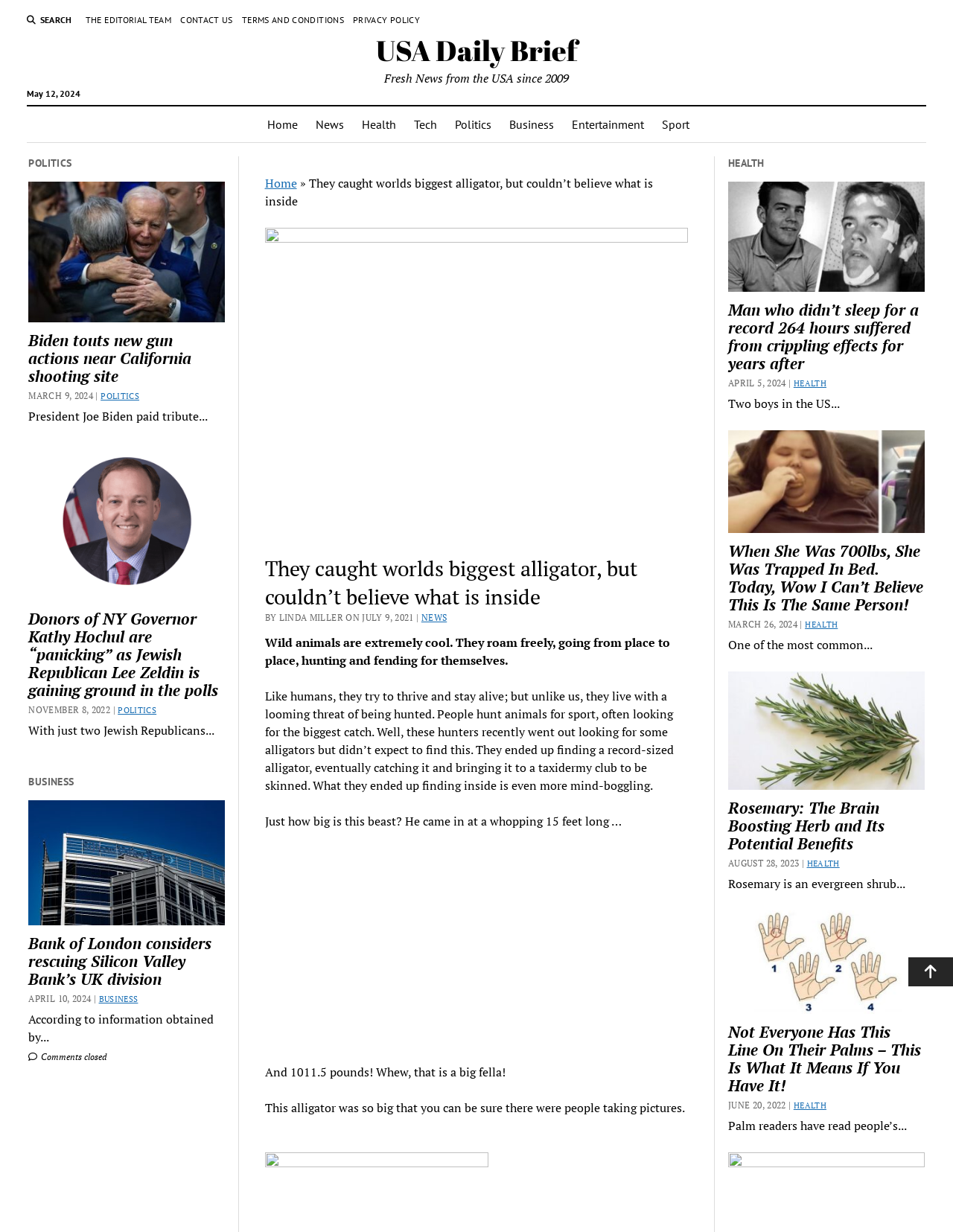Identify the bounding box coordinates for the region of the element that should be clicked to carry out the instruction: "Scroll to the top". The bounding box coordinates should be four float numbers between 0 and 1, i.e., [left, top, right, bottom].

[0.953, 0.777, 1.0, 0.801]